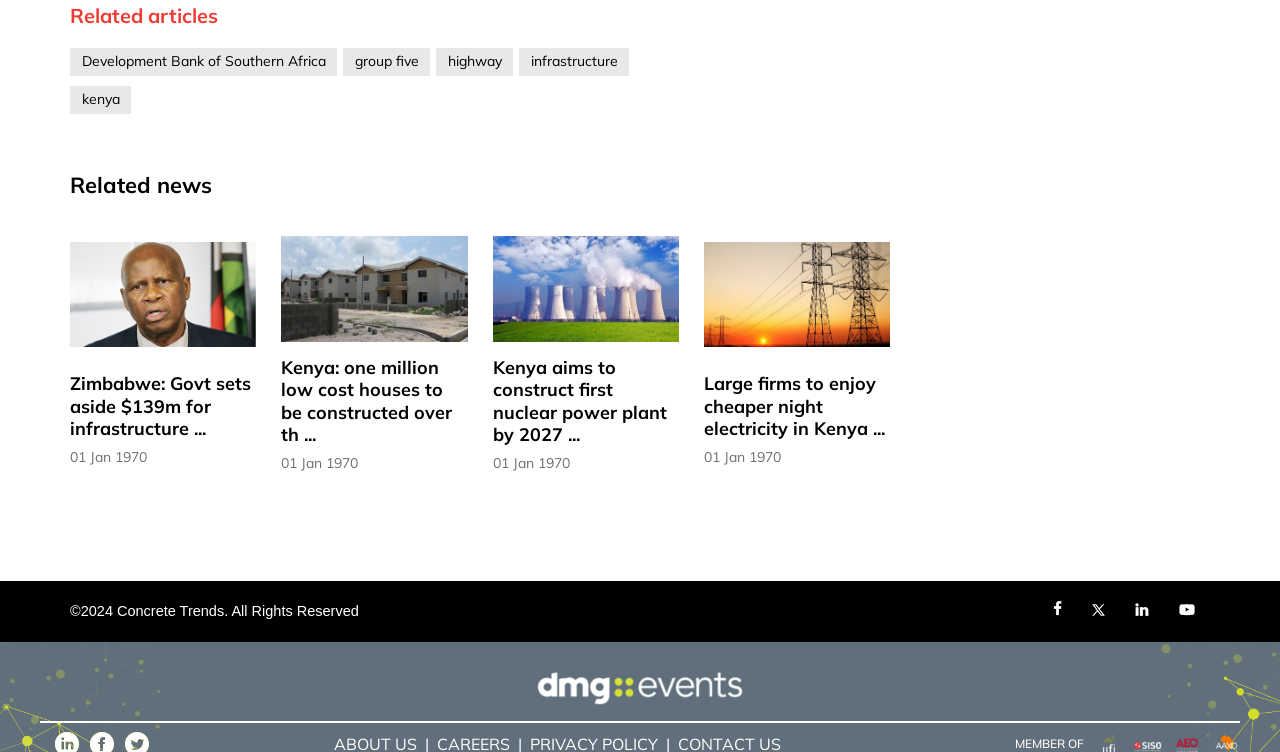What is the category of the first article?
Please utilize the information in the image to give a detailed response to the question.

The first article is categorized under 'Related news' because the heading 'Related news' is located above the article link 'Zimbabwe: Govt sets aside $139m for infrastructure...'.